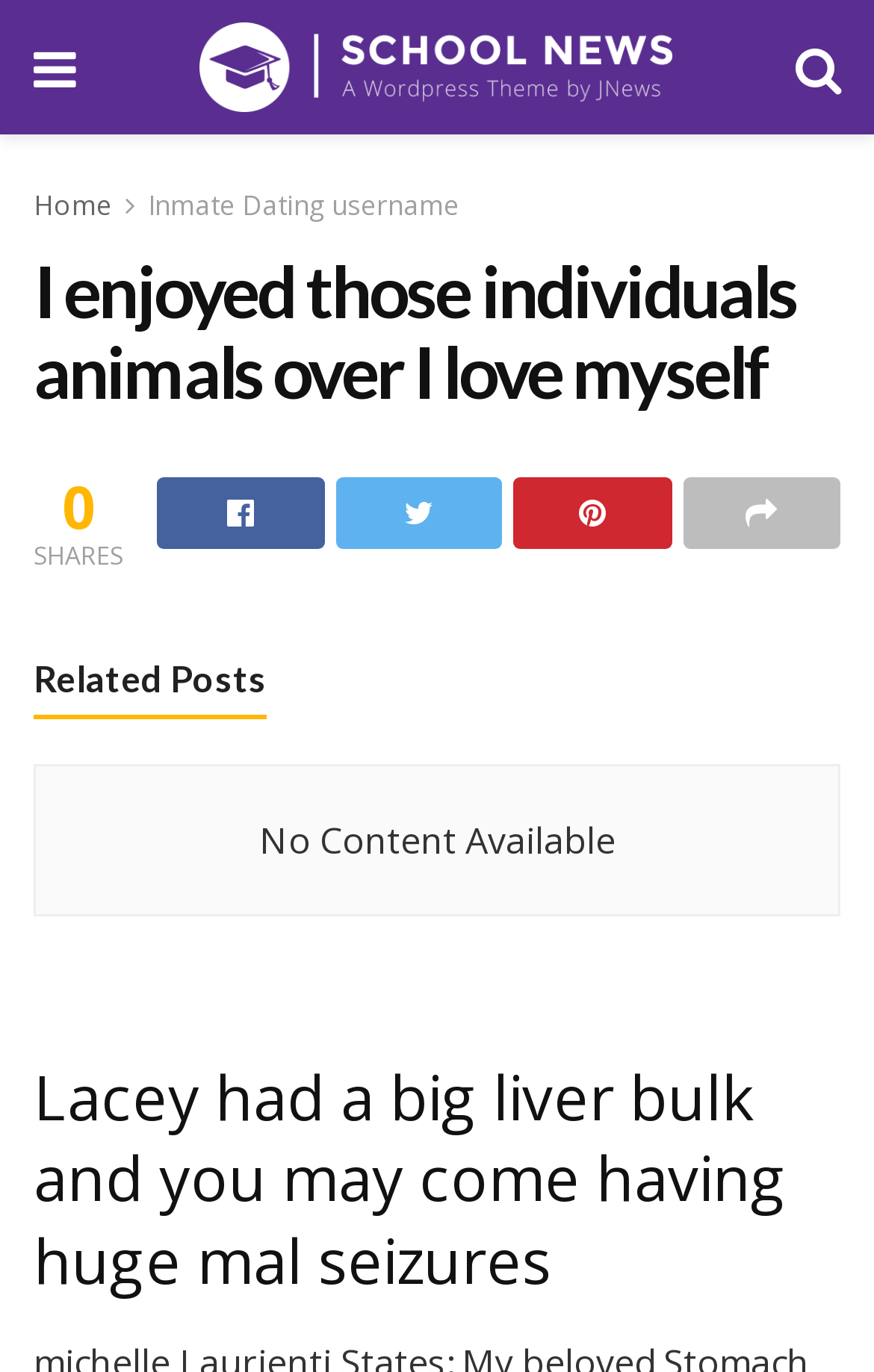Respond to the following question using a concise word or phrase: 
How many main sections are present on the webpage?

3